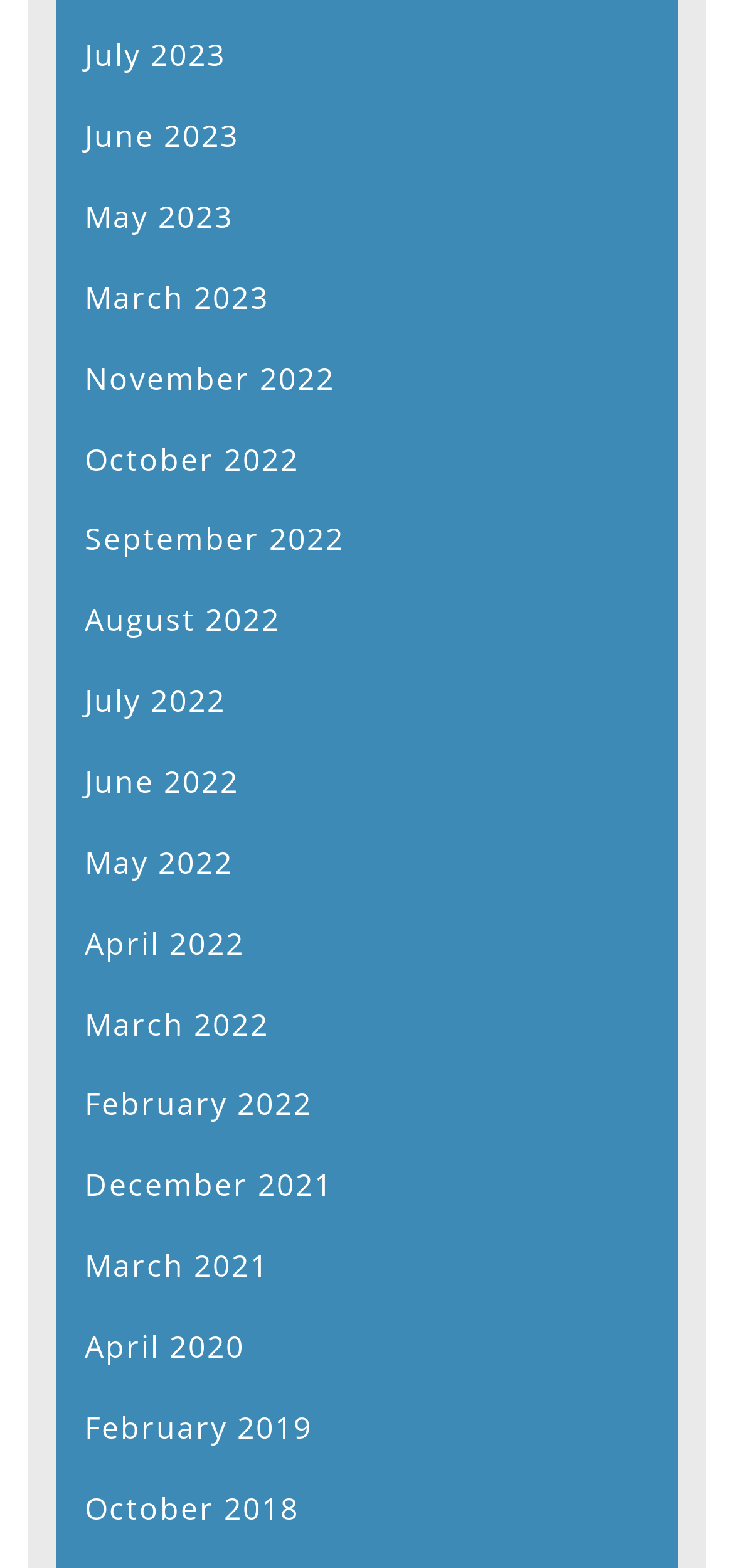Please locate the bounding box coordinates of the region I need to click to follow this instruction: "view October 2018".

[0.115, 0.948, 0.408, 0.975]